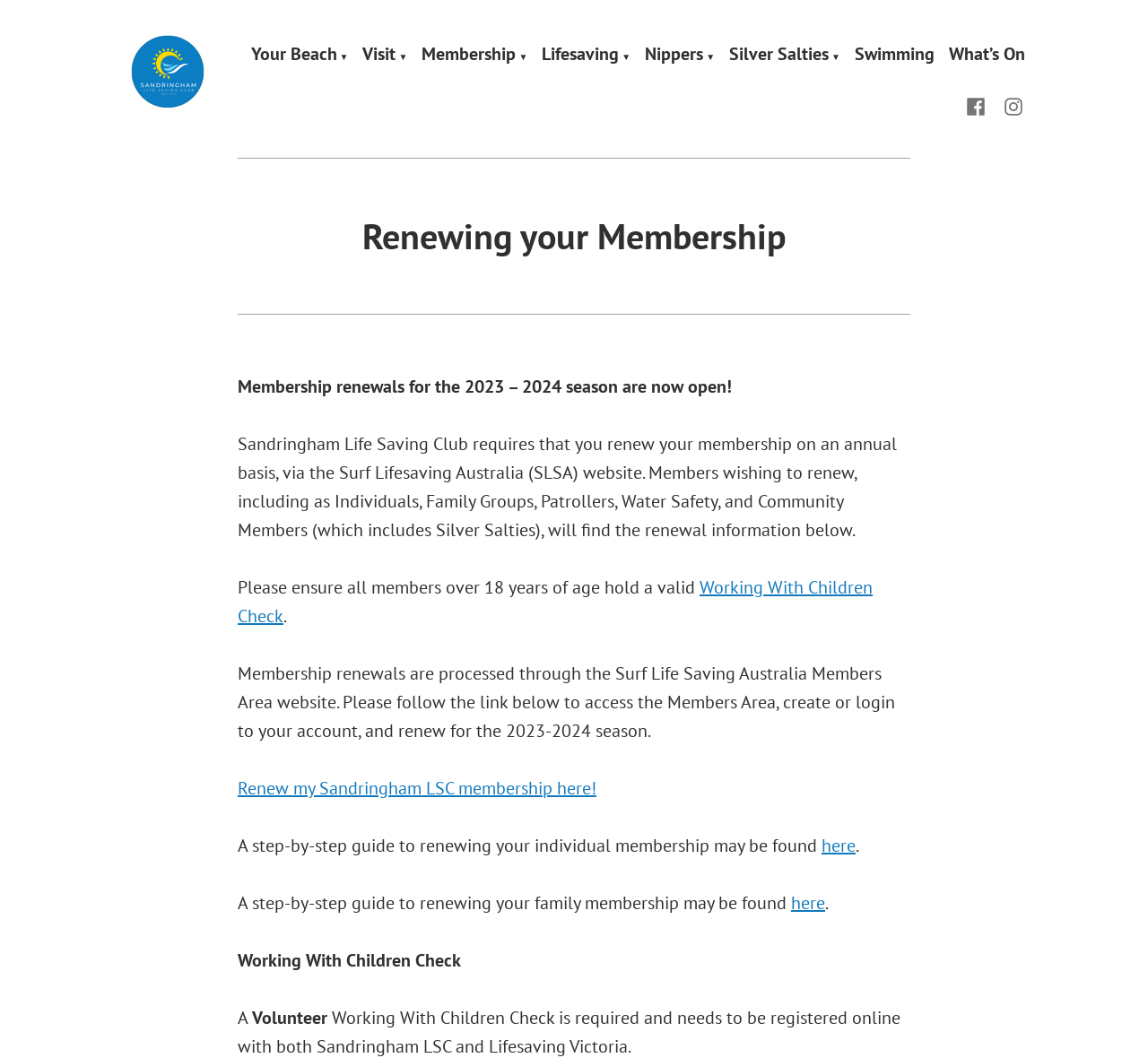Please locate the bounding box coordinates of the element that should be clicked to achieve the given instruction: "Renew my Sandringham LSC membership here!".

[0.207, 0.734, 0.52, 0.756]